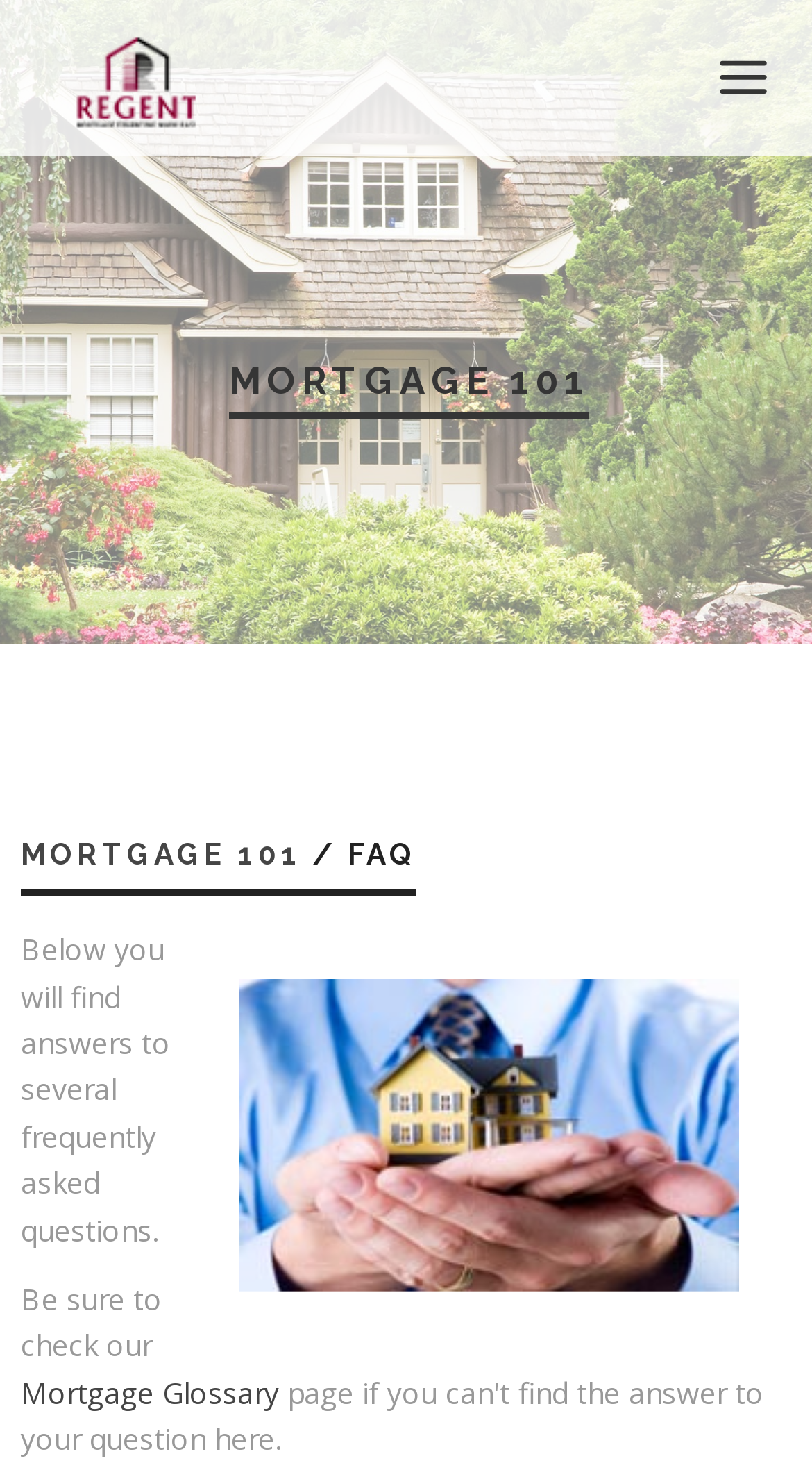Based on what you see in the screenshot, provide a thorough answer to this question: What is the purpose of the 'Mortgage Glossary' link?

The link 'Mortgage Glossary' is likely to provide definitions and explanations of mortgage-related terms, which would be helpful for users who are not familiar with the terminology.